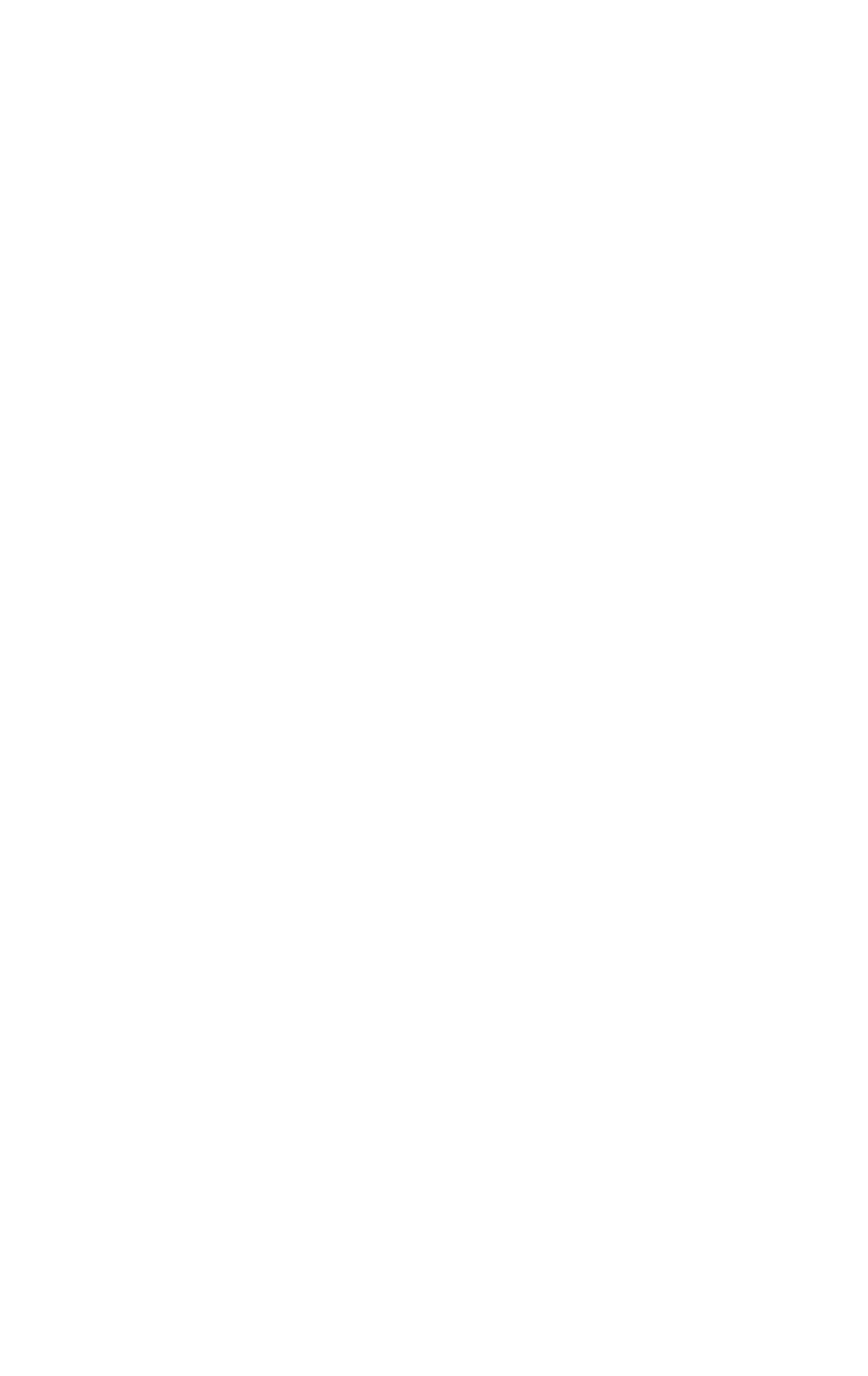Pinpoint the bounding box coordinates of the clickable element to carry out the following instruction: "Click on '1. Wco.tv'."

None